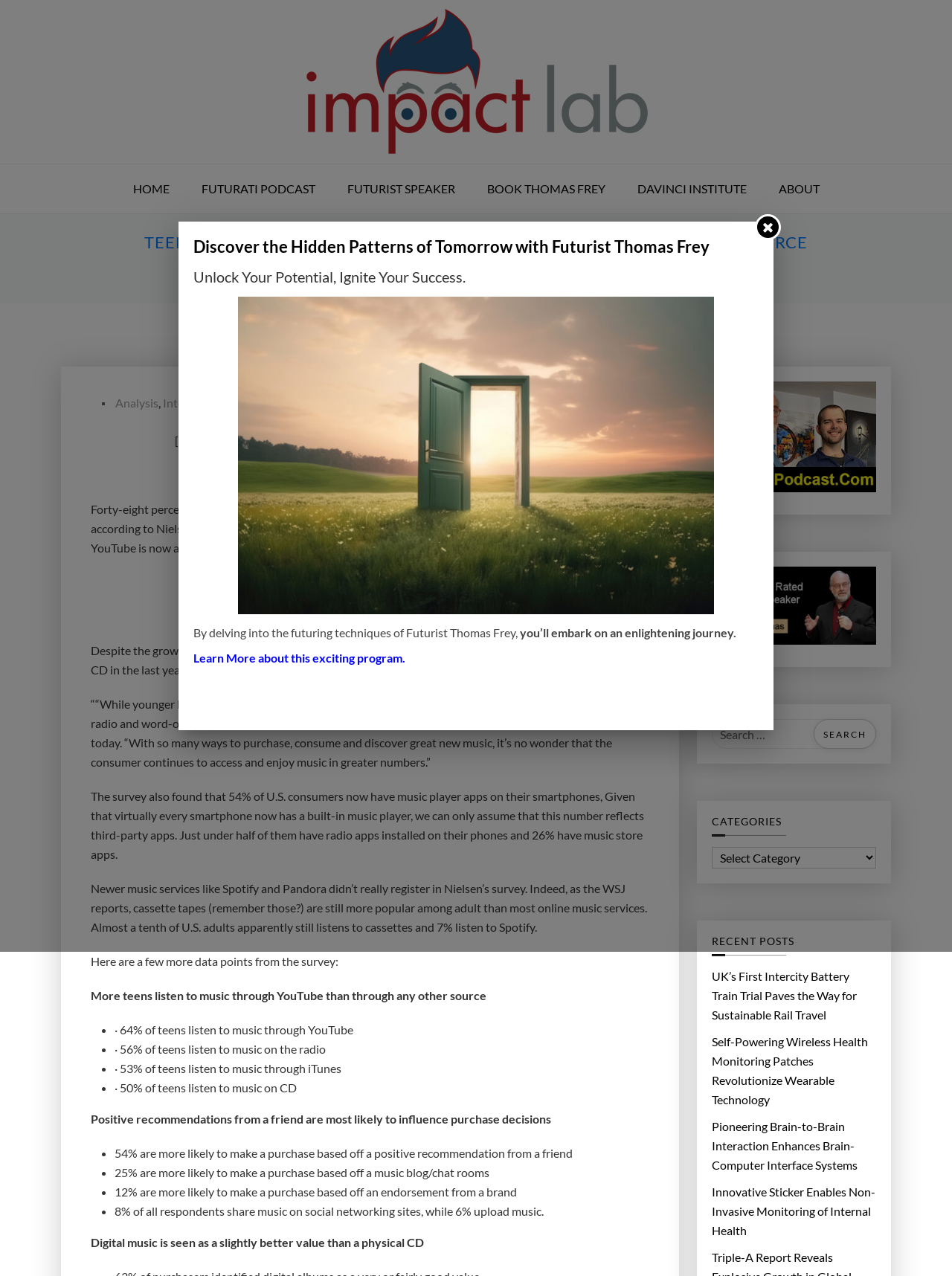Based on the element description, predict the bounding box coordinates (top-left x, top-left y, bottom-right x, bottom-right y) for the UI element in the screenshot: hradmin@marcuspaint.com

None